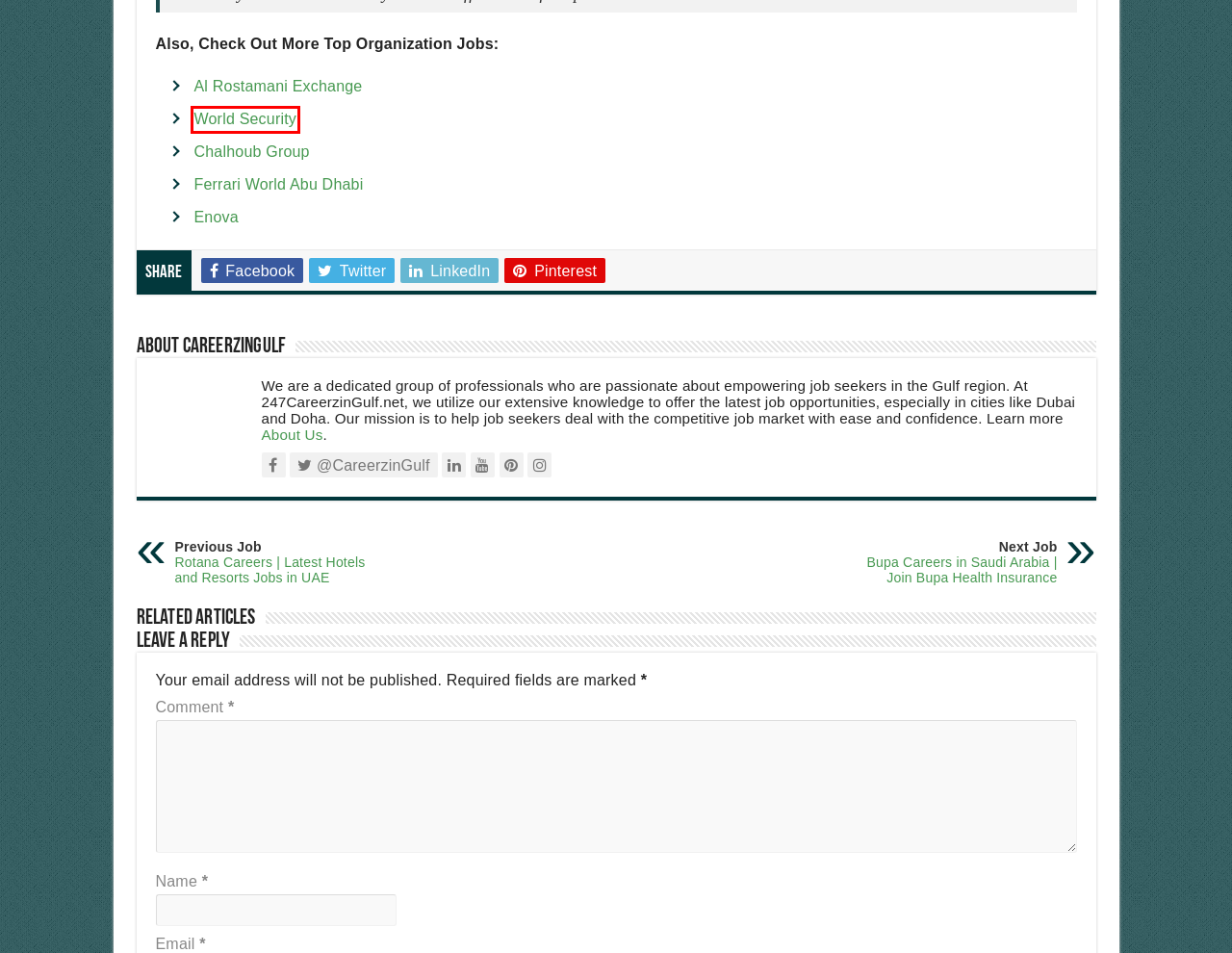You have a screenshot of a webpage with a red bounding box around an element. Choose the best matching webpage description that would appear after clicking the highlighted element. Here are the candidates:
A. Enova Careers 2024 in Dubai | Abu Dhabi & Across UAE
B. Bupa Careers in Saudi Arabia | Join Bupa Health Insurance
C. Chalhoub Group Careers 2024 in Dubai | Abu Dhabi, UAE
D. Ferrari World Abu Dhabi Careers 2024 | New Job Vacancies
E. Al Rostamani Exchange Careers in Dubai & Across UAE
F. World Security Careers in Dubai 2024 | Multiple Vacancies
G. Rotana Careers | Latest Hotels and Resorts Jobs in UAE
H. Terms of Conditions

F